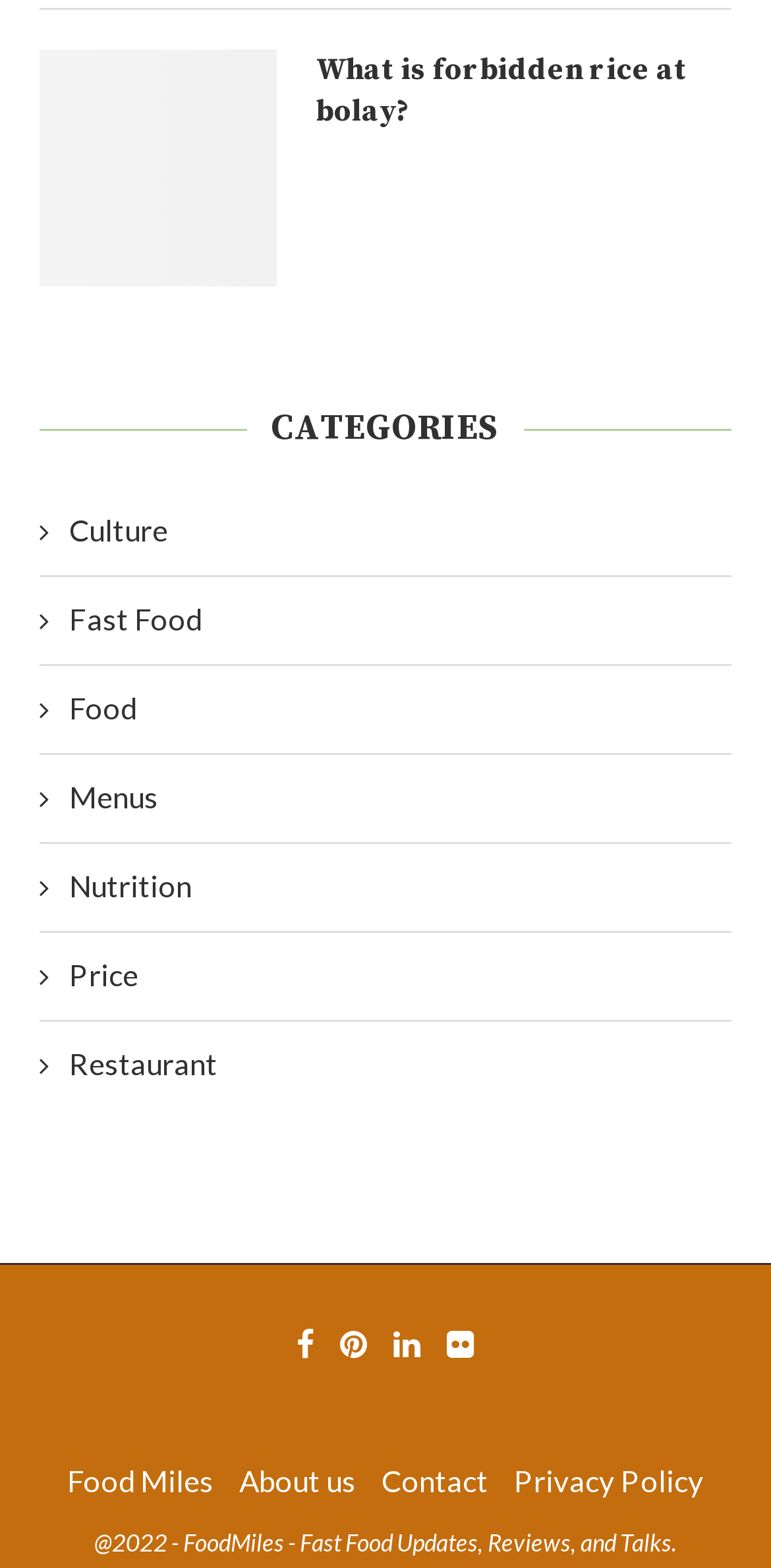Locate the bounding box coordinates of the element that should be clicked to execute the following instruction: "Go to the 'About us' page".

[0.31, 0.933, 0.462, 0.956]